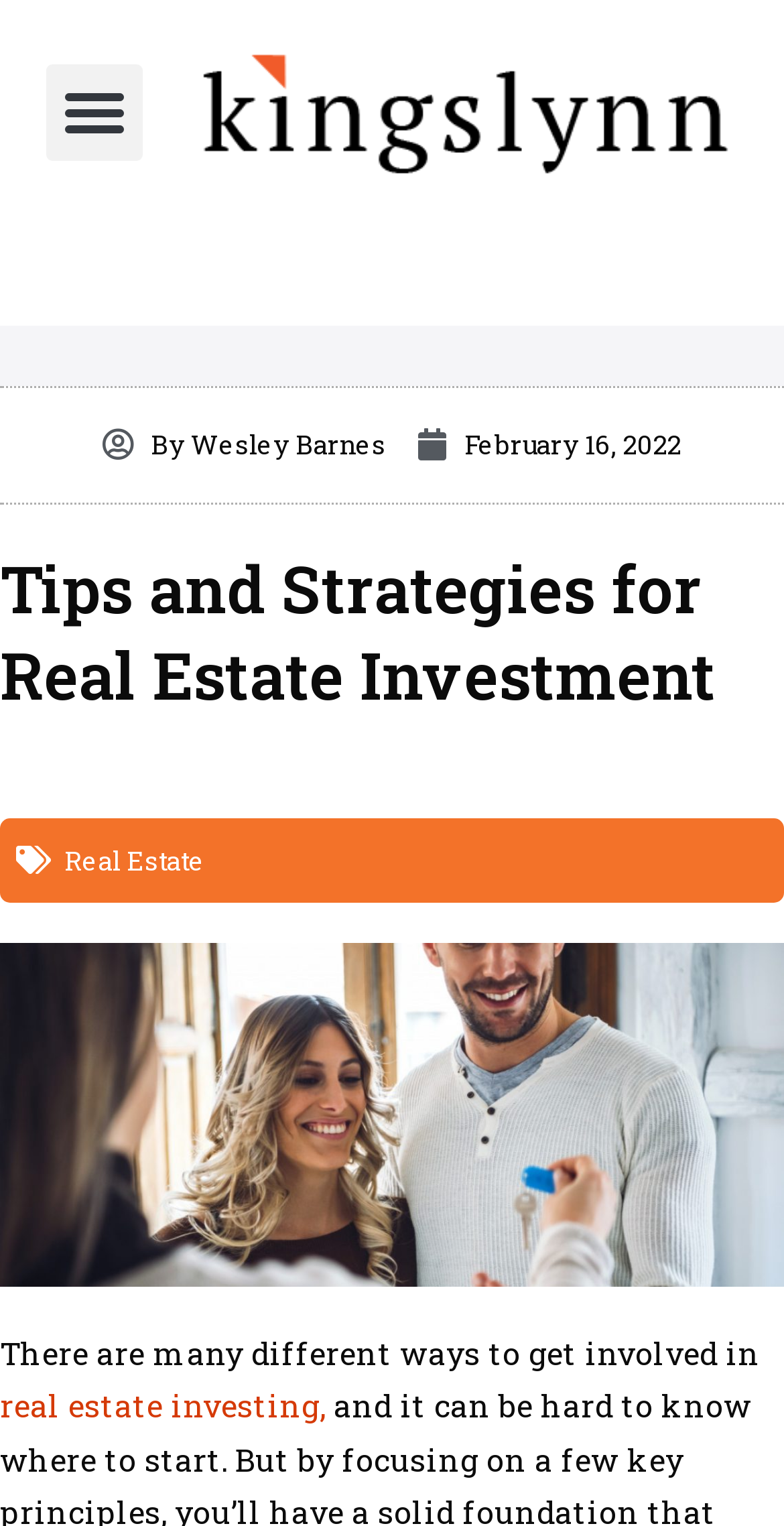Reply to the question with a single word or phrase:
Who is the author of the article?

Wesley Barnes